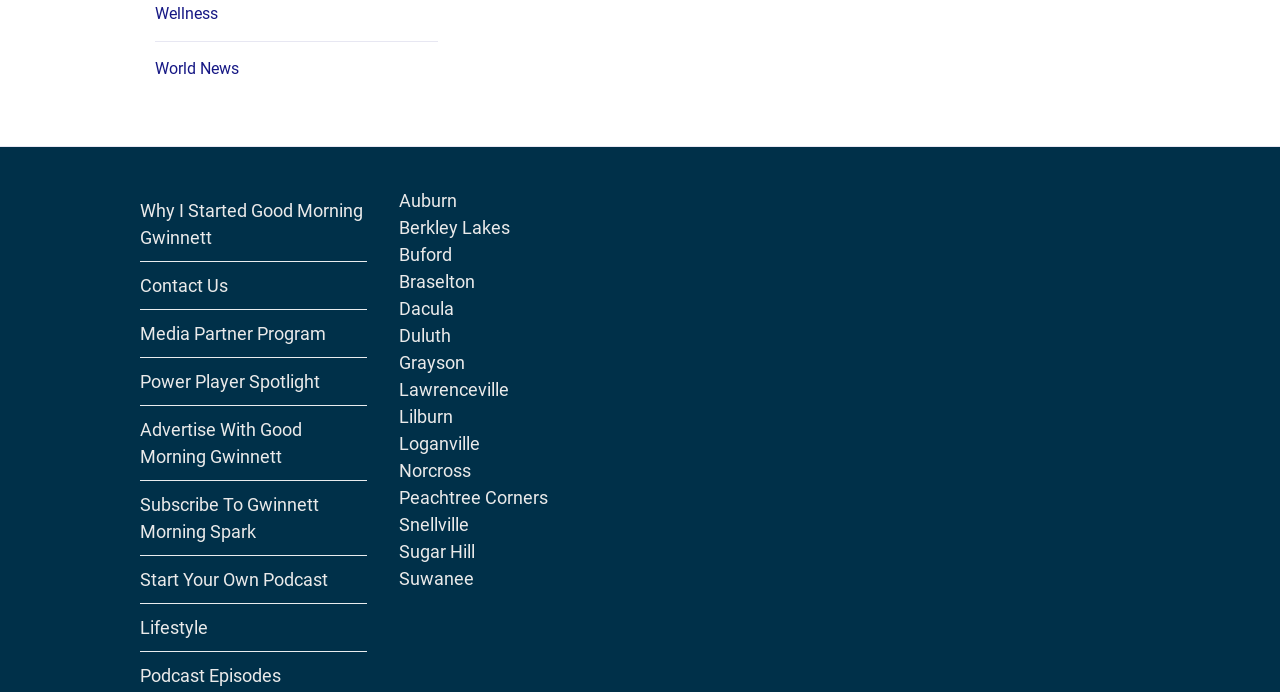Locate the bounding box coordinates of the item that should be clicked to fulfill the instruction: "Read about Power Player Spotlight".

[0.109, 0.518, 0.286, 0.586]